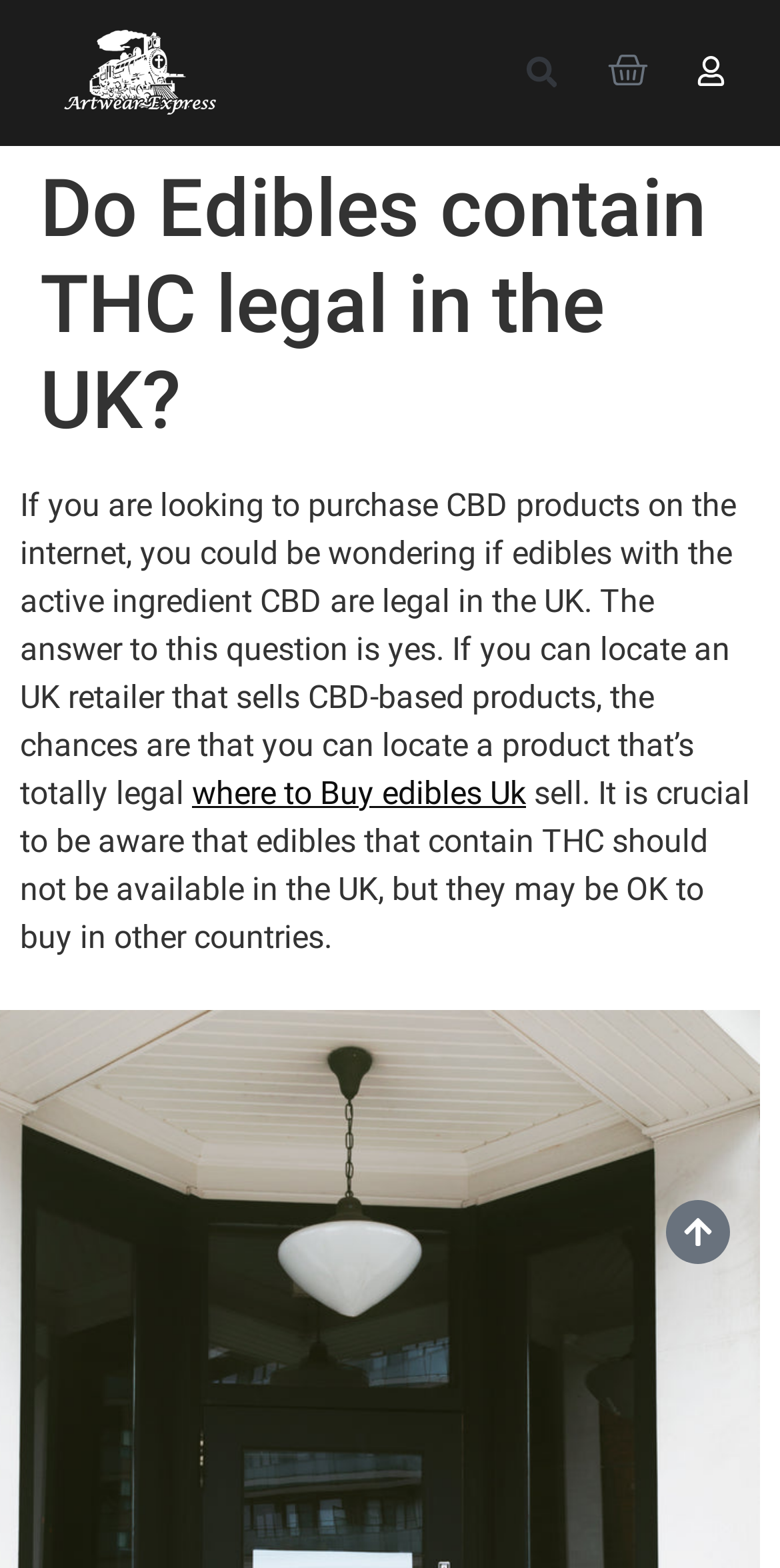What is the topic of the article?
Provide an in-depth answer to the question, covering all aspects.

Based on the content of the webpage, specifically the header and the static text, it is clear that the article is discussing whether edibles containing THC are legal in the UK.